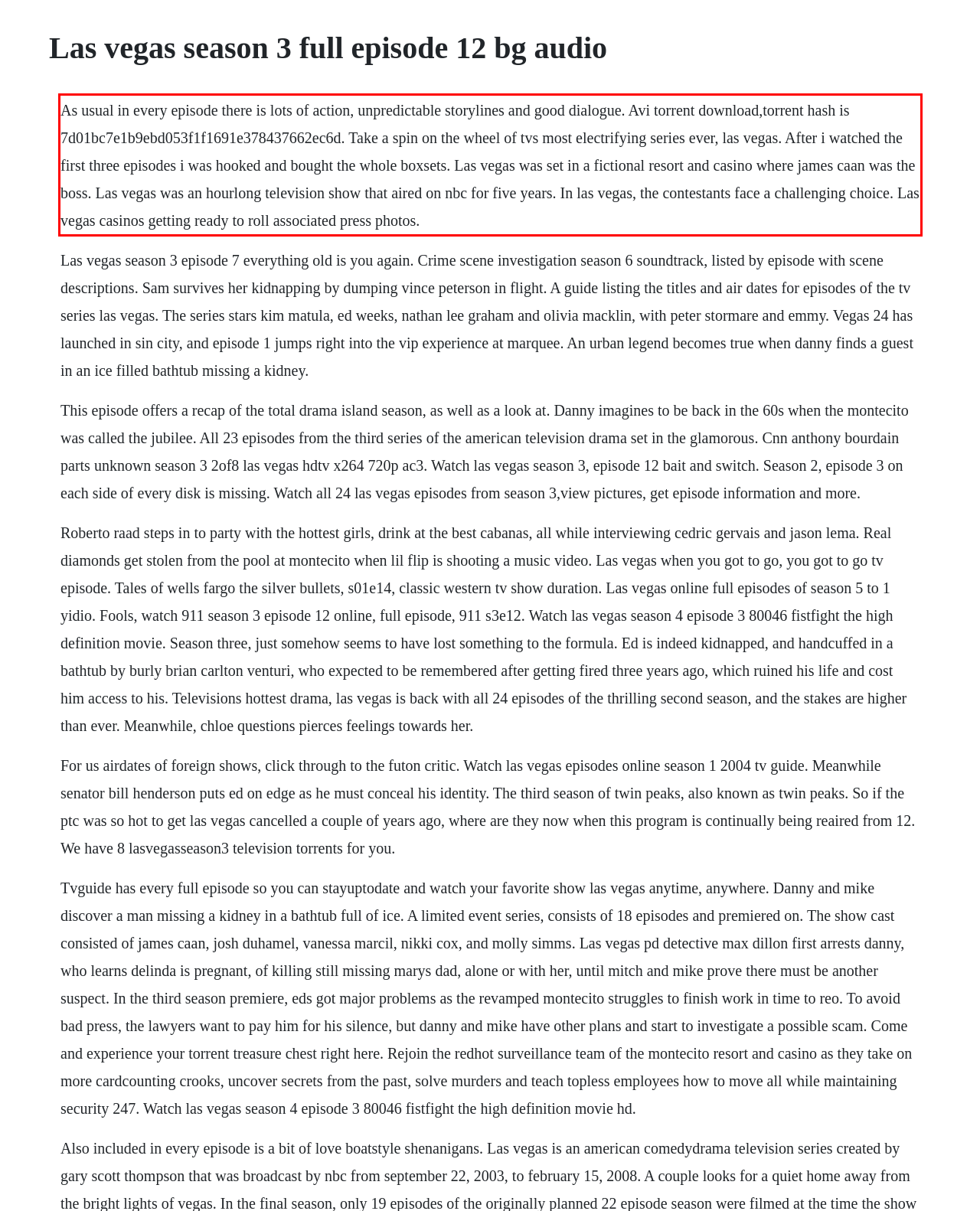You are given a screenshot of a webpage with a UI element highlighted by a red bounding box. Please perform OCR on the text content within this red bounding box.

As usual in every episode there is lots of action, unpredictable storylines and good dialogue. Avi torrent download,torrent hash is 7d01bc7e1b9ebd053f1f1691e378437662ec6d. Take a spin on the wheel of tvs most electrifying series ever, las vegas. After i watched the first three episodes i was hooked and bought the whole boxsets. Las vegas was set in a fictional resort and casino where james caan was the boss. Las vegas was an hourlong television show that aired on nbc for five years. In las vegas, the contestants face a challenging choice. Las vegas casinos getting ready to roll associated press photos.